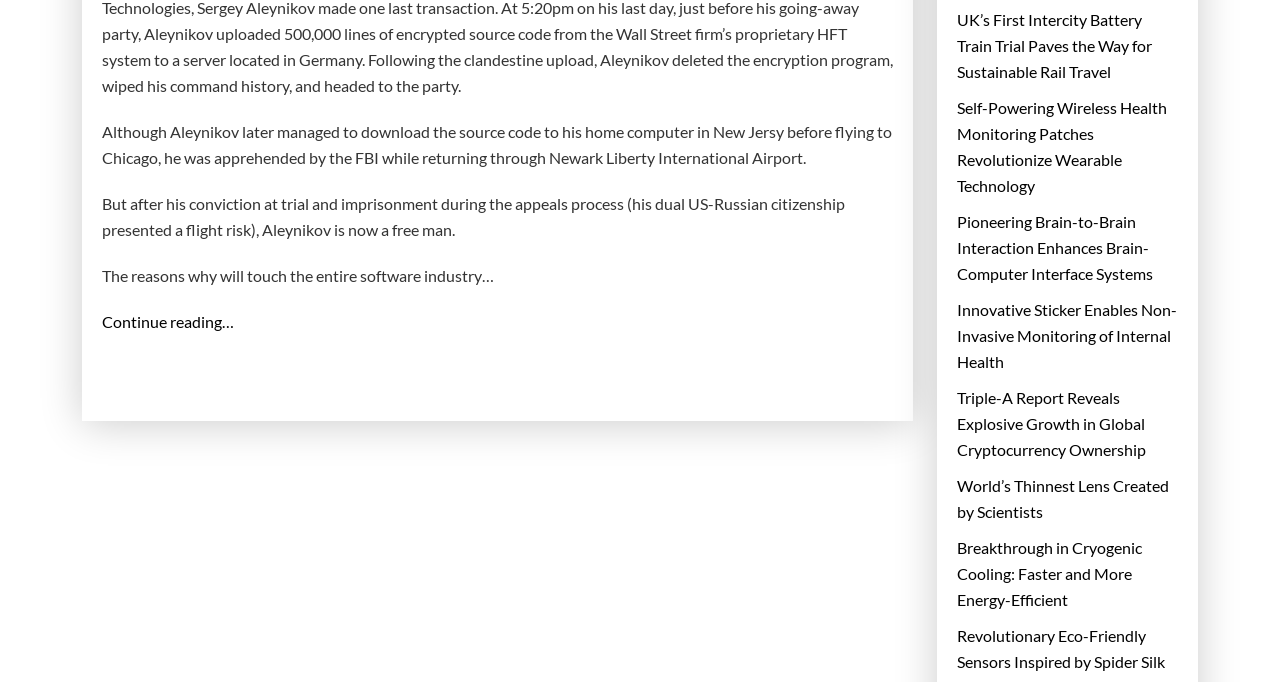What is Aleynikov's current status? Based on the screenshot, please respond with a single word or phrase.

Free man